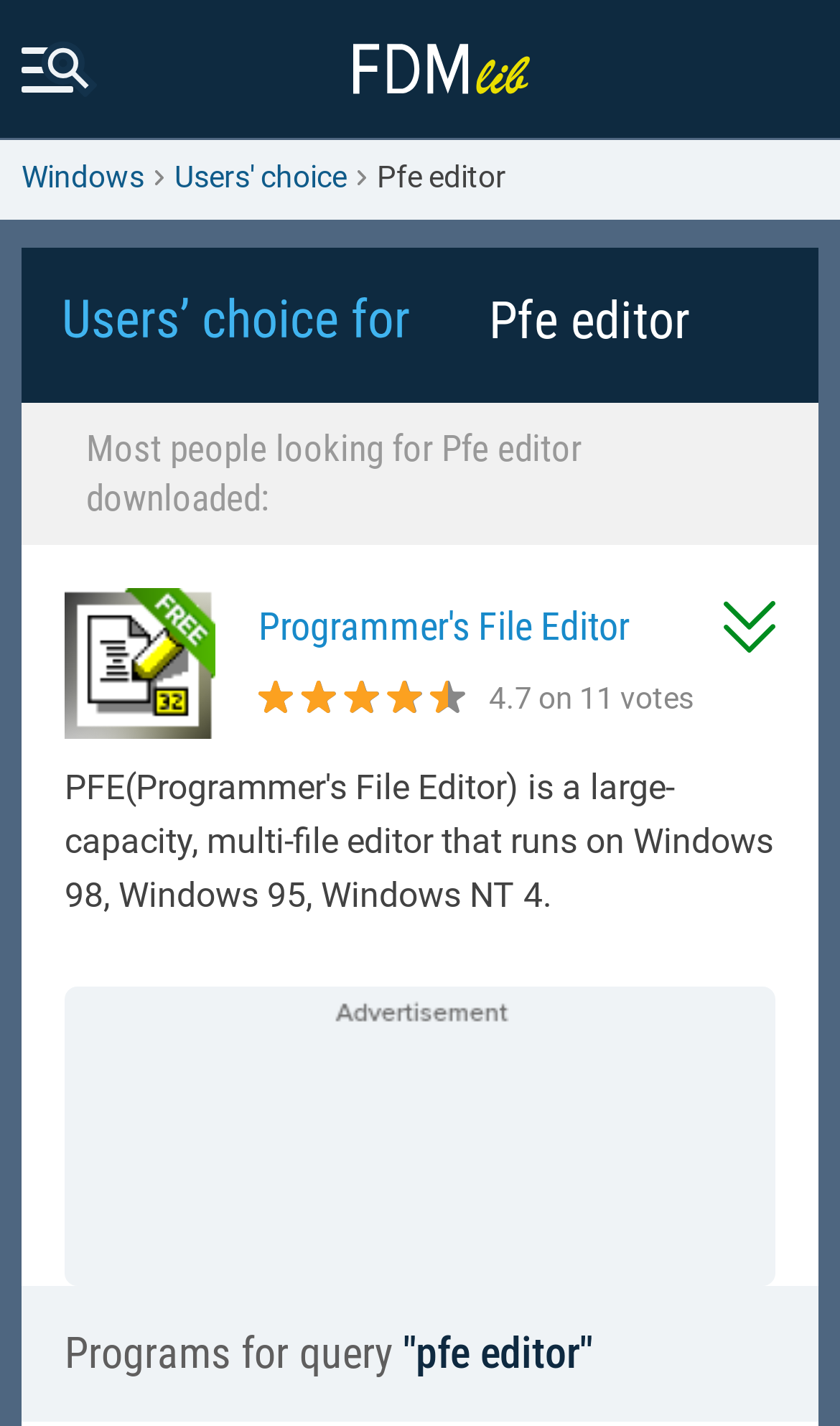Please pinpoint the bounding box coordinates for the region I should click to adhere to this instruction: "Check the rating of Pfe editor".

[0.582, 0.477, 0.826, 0.502]